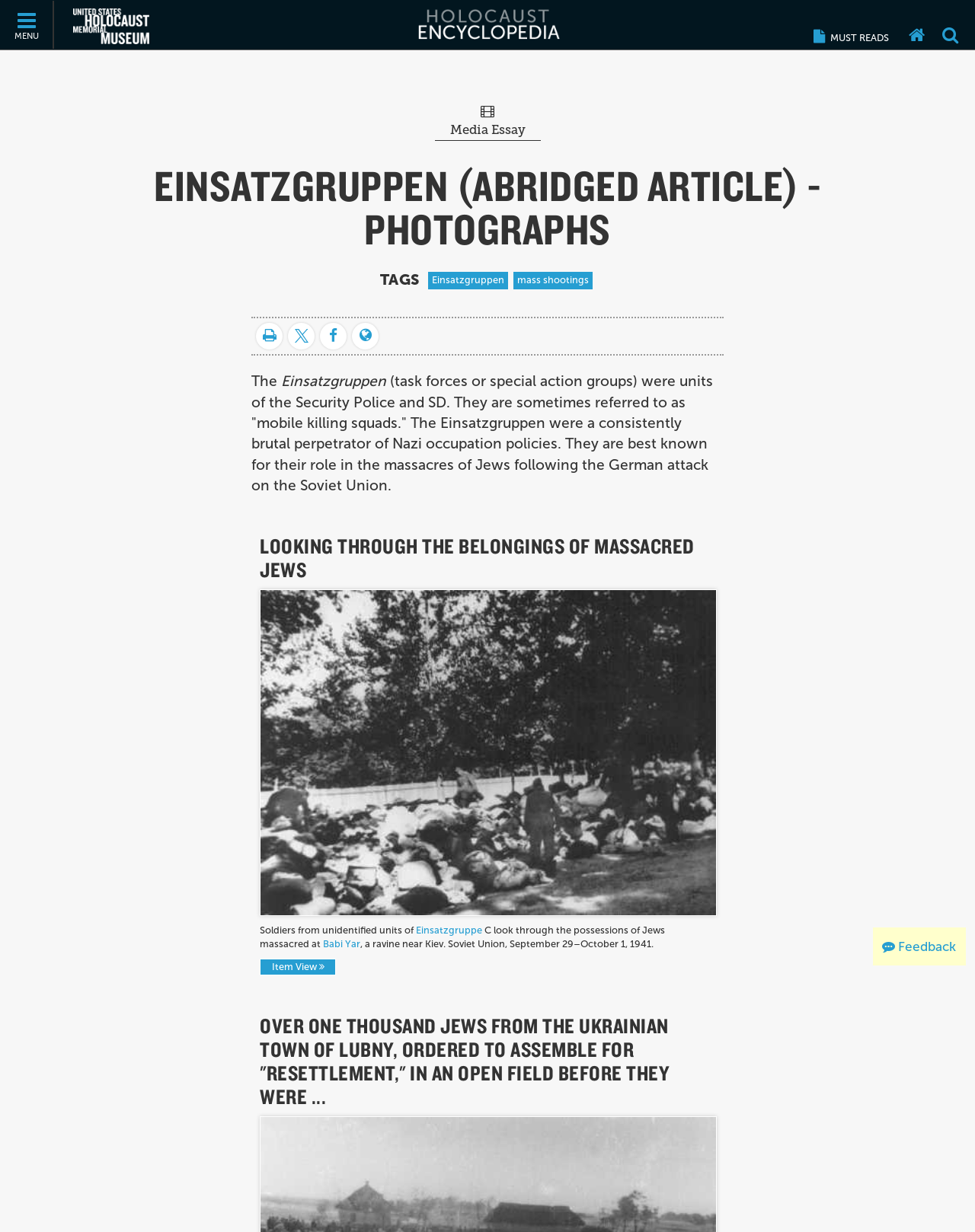Please find and provide the title of the webpage.

EINSATZGRUPPEN (ABRIDGED ARTICLE) - PHOTOGRAPHS